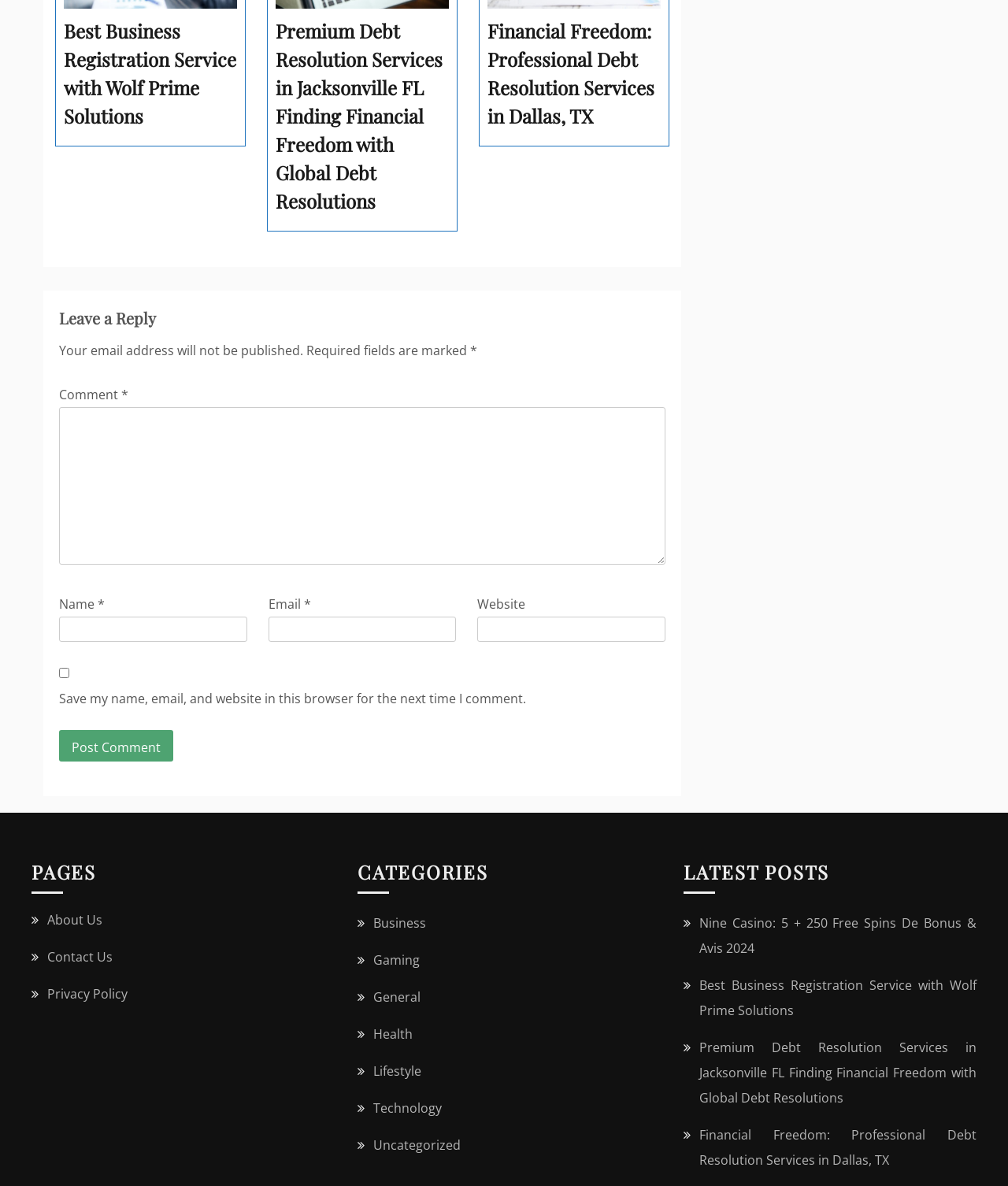What categories are available on this webpage?
Give a one-word or short-phrase answer derived from the screenshot.

Business, Gaming, General, etc.